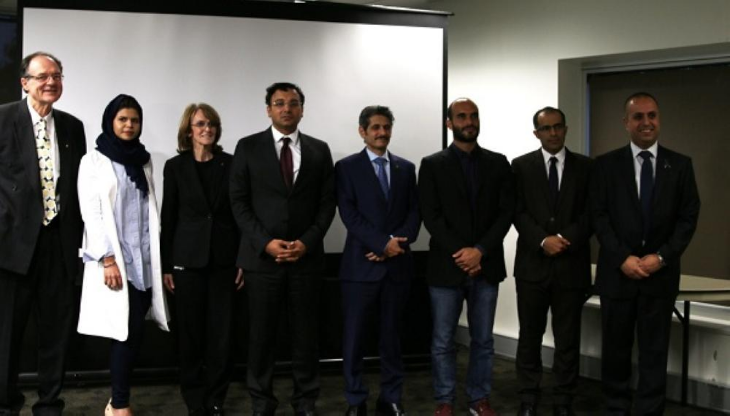Detail every aspect of the image in your description.

The image captures a group of individuals standing together at a symposium hosted by the Embassy of Saudi Arabia in Canberra, focusing on the advancements in nanotechnology. The attendees, dressed in formal attire, include prominent figures from both Australia and Saudi Arabia, all standing in front of a presentation screen. This event highlights a collaborative effort between the two nations to discuss future partnerships and innovations in the field of nanotechnology, aiming to foster research and development as part of Saudi Arabia’s 2030 Objectives. Among the attendees, Professor Colin Raston can be noted, emphasizing the significance of the gathering in bridging scientific communities and enhancing international cooperation.